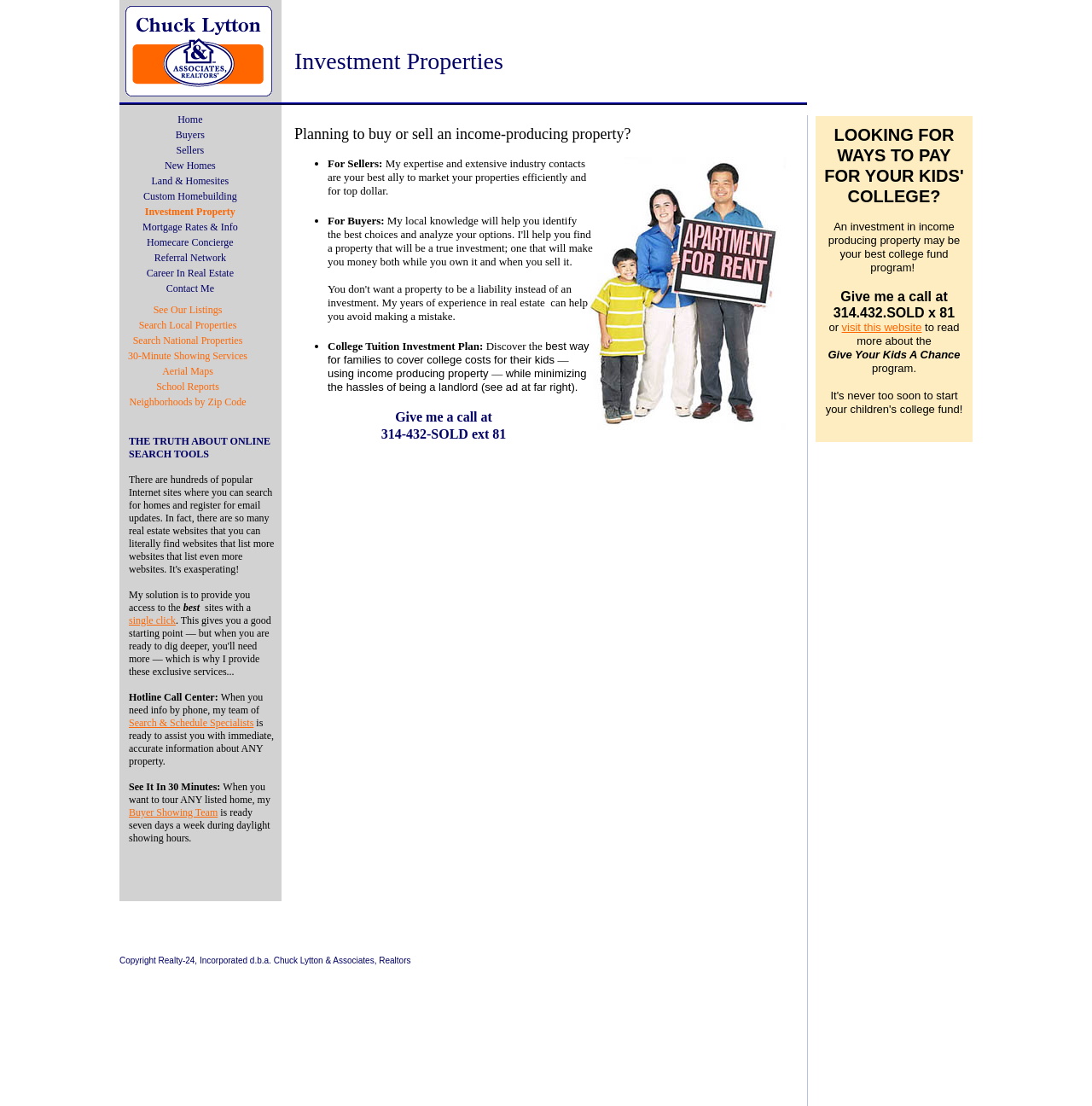Pinpoint the bounding box coordinates of the clickable area needed to execute the instruction: "Explore Custom Homebuilding". The coordinates should be specified as four float numbers between 0 and 1, i.e., [left, top, right, bottom].

[0.13, 0.171, 0.218, 0.185]